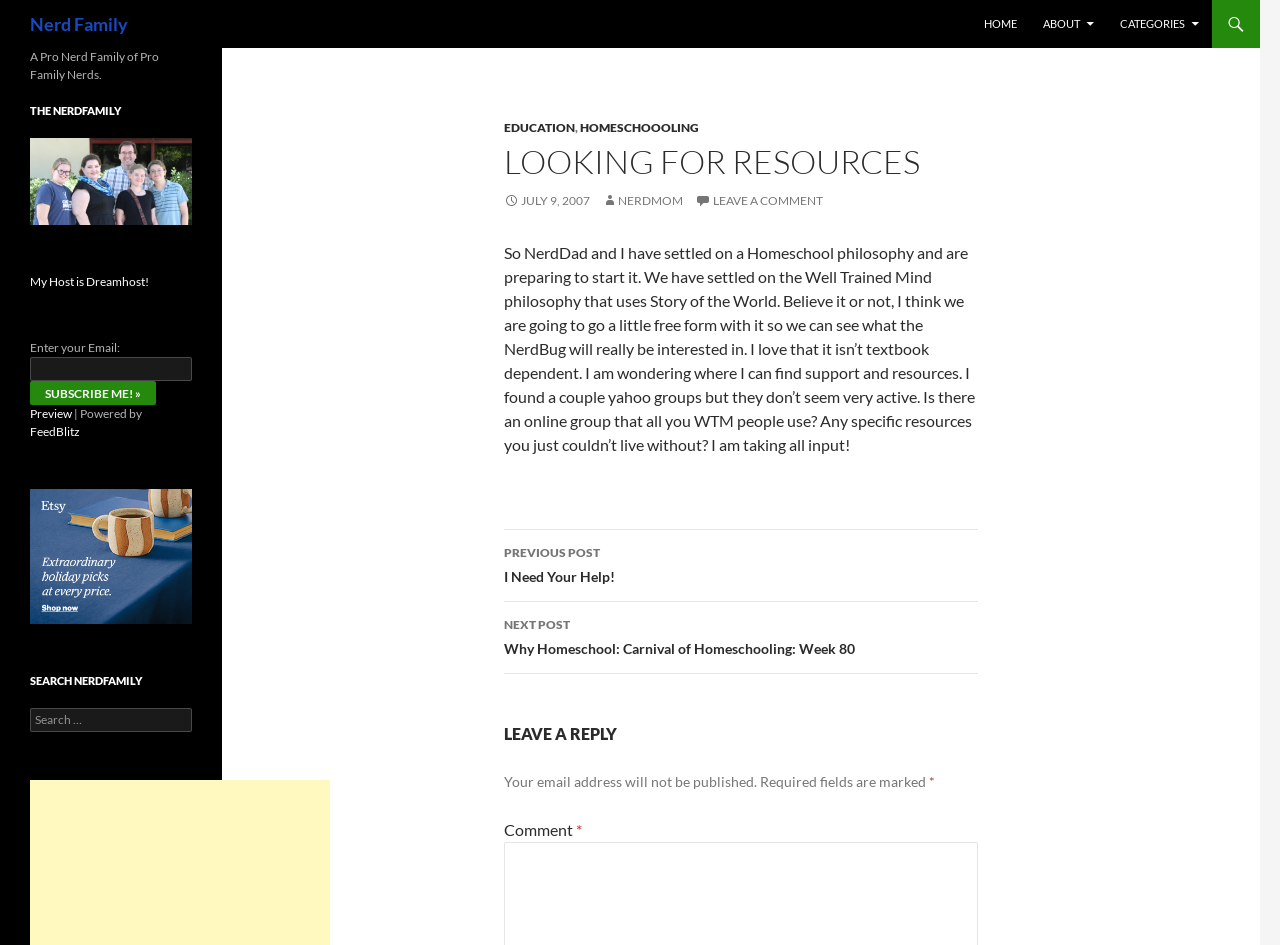Please provide a one-word or phrase answer to the question: 
What is the author of the current post?

NERDMOM